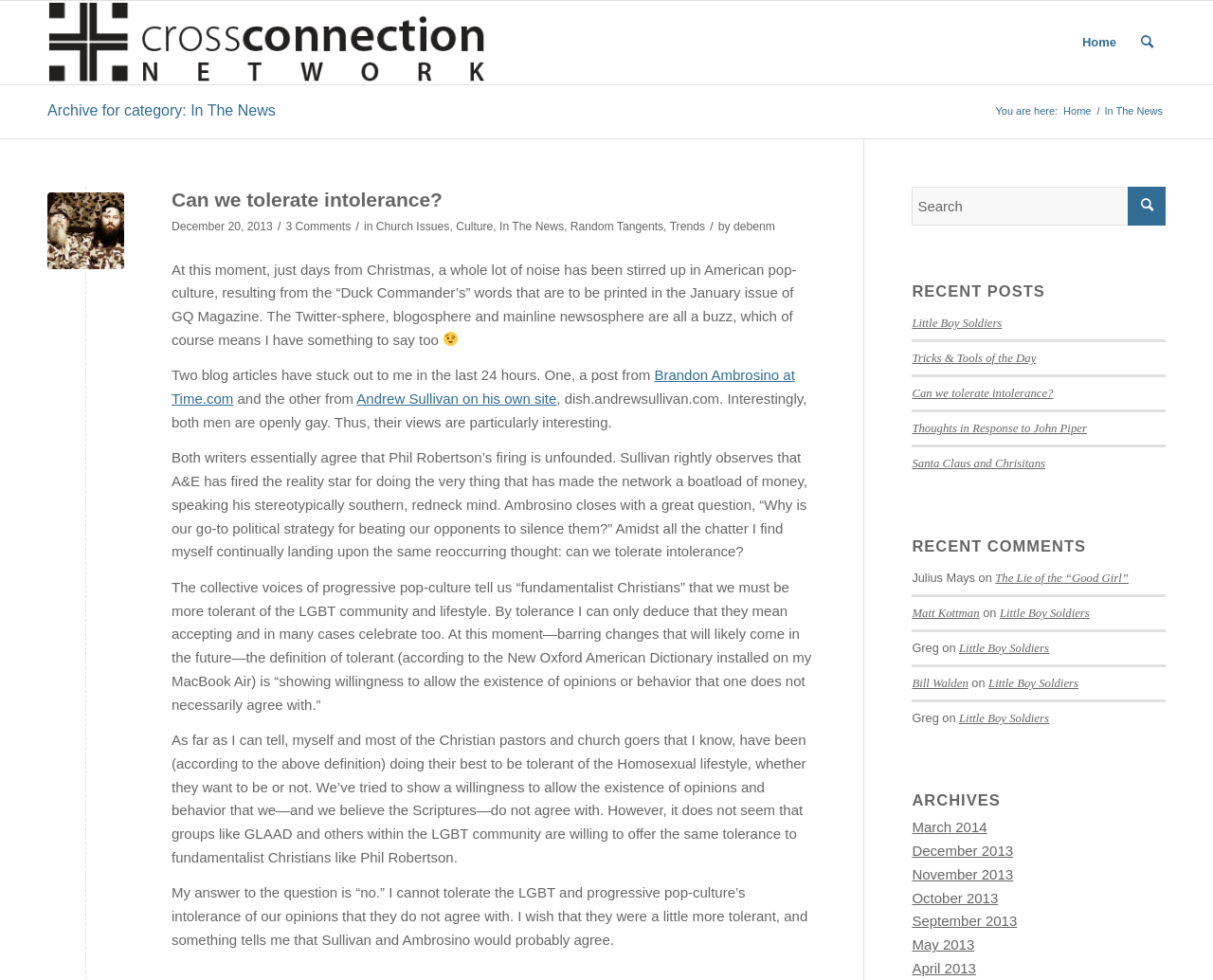Find the bounding box coordinates for the area that should be clicked to accomplish the instruction: "Check archives".

[0.752, 0.808, 0.961, 0.825]